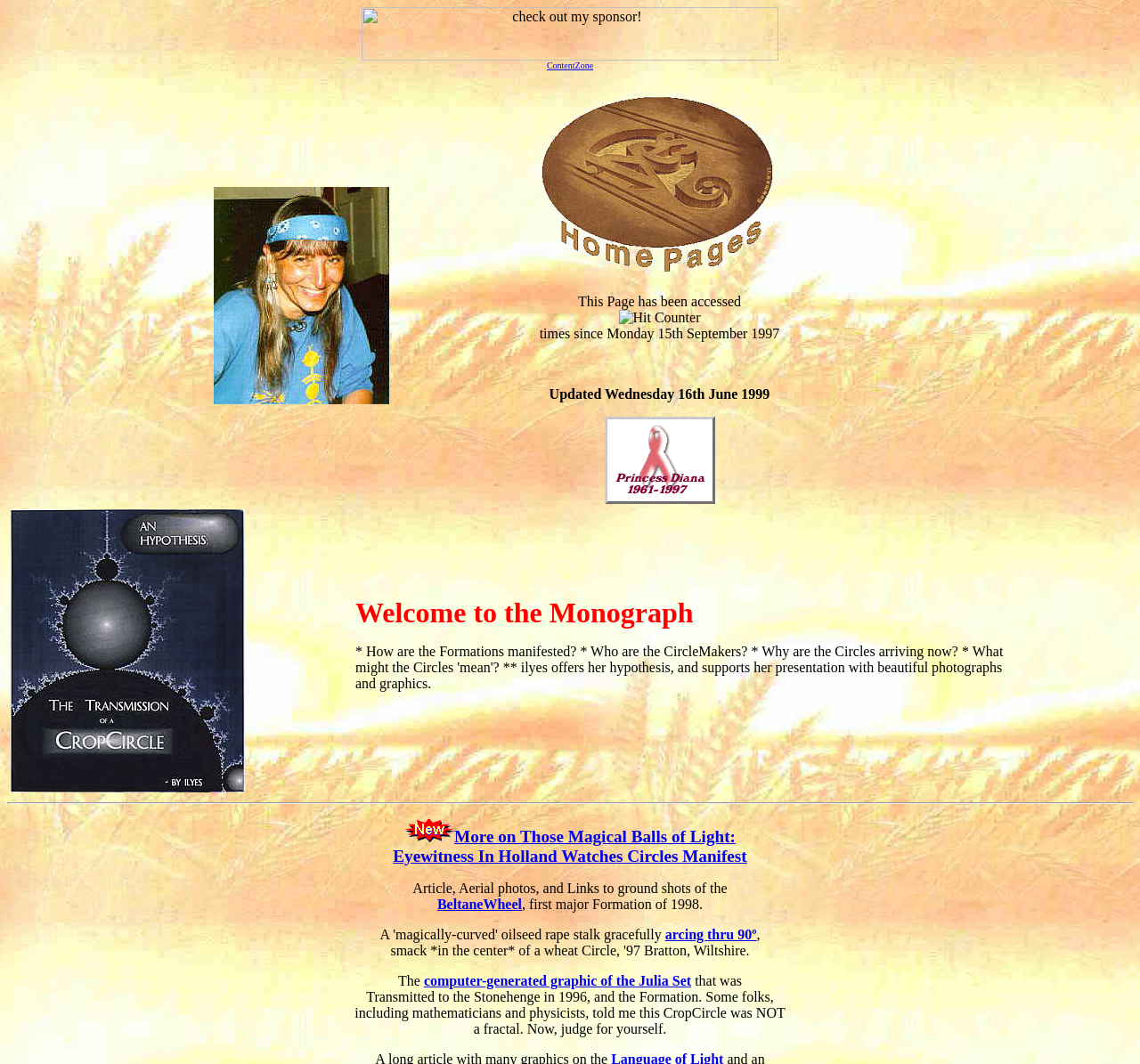Predict the bounding box of the UI element that fits this description: "BeltaneWheel".

[0.384, 0.843, 0.458, 0.857]